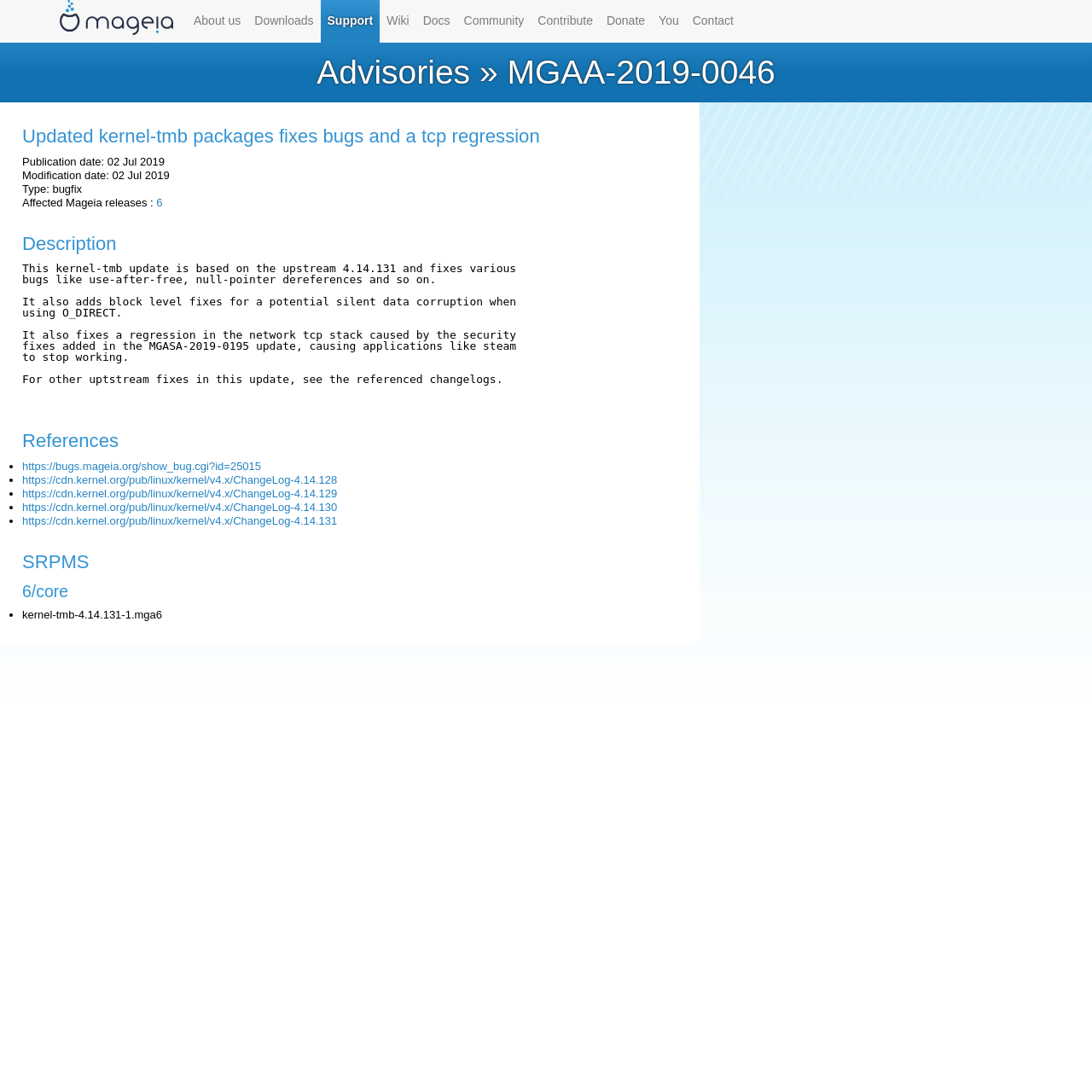Please identify the coordinates of the bounding box for the clickable region that will accomplish this instruction: "Check the 'References' section".

[0.02, 0.393, 0.62, 0.415]